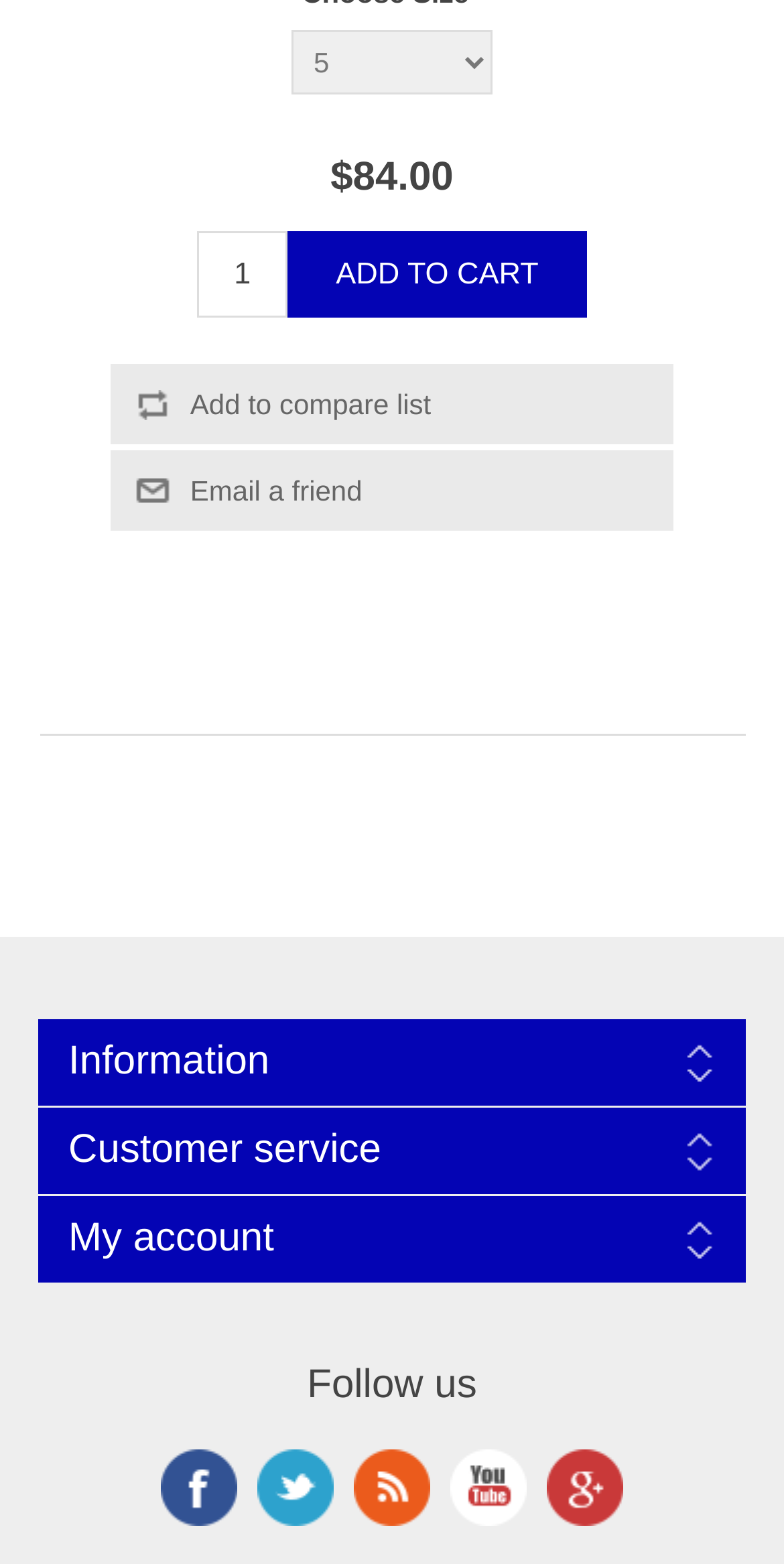Please indicate the bounding box coordinates for the clickable area to complete the following task: "Select an option from the dropdown". The coordinates should be specified as four float numbers between 0 and 1, i.e., [left, top, right, bottom].

[0.372, 0.02, 0.628, 0.061]